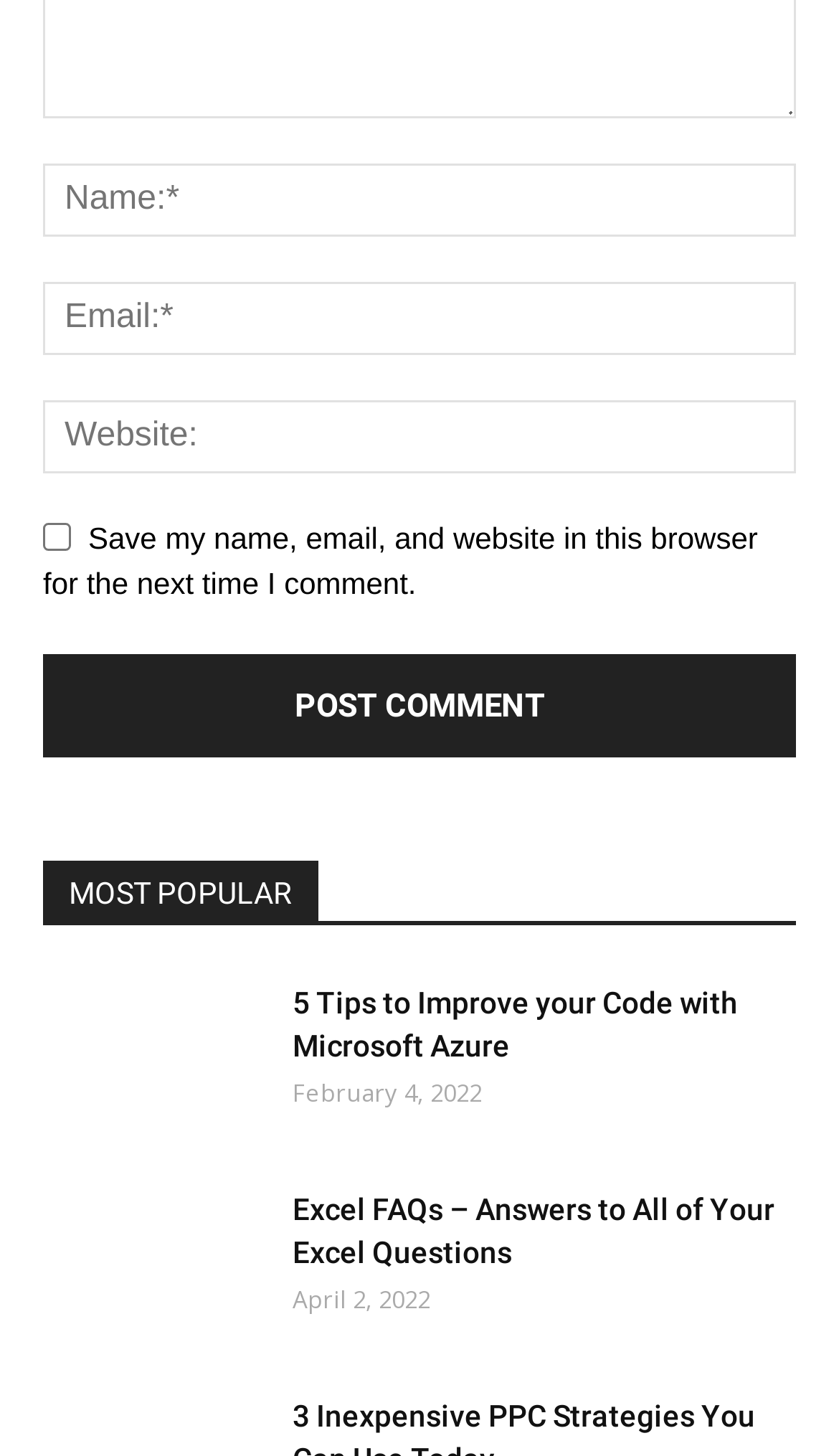Indicate the bounding box coordinates of the clickable region to achieve the following instruction: "Read the article '5 Tips to Improve your Code with Microsoft Azure'."

[0.051, 0.674, 0.308, 0.777]